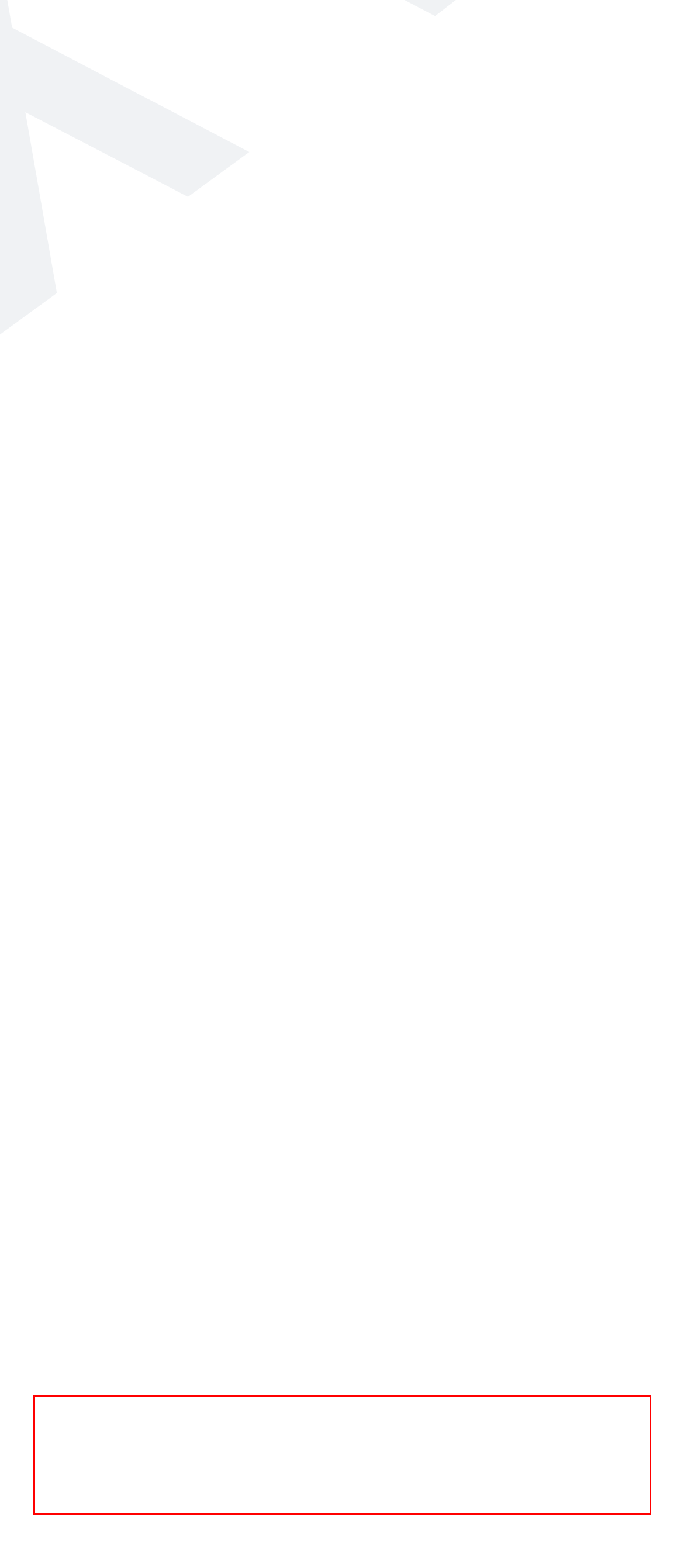Given a webpage screenshot, locate the red bounding box and extract the text content found inside it.

Part 2 of a two-part series explaining in plain terms how Generative AI works, how we got here, and what the technology means for the future.